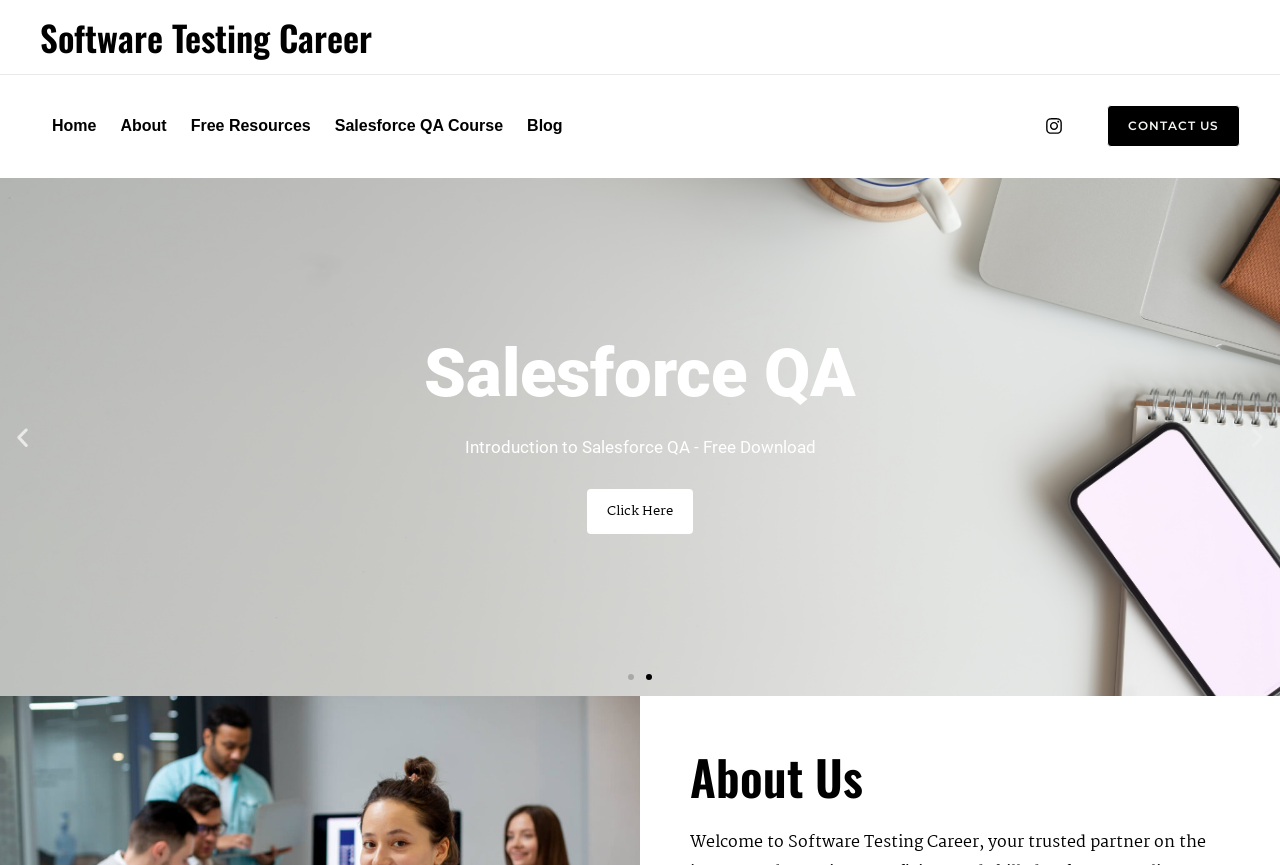Give the bounding box coordinates for the element described by: "Previous slide".

[0.008, 0.491, 0.027, 0.52]